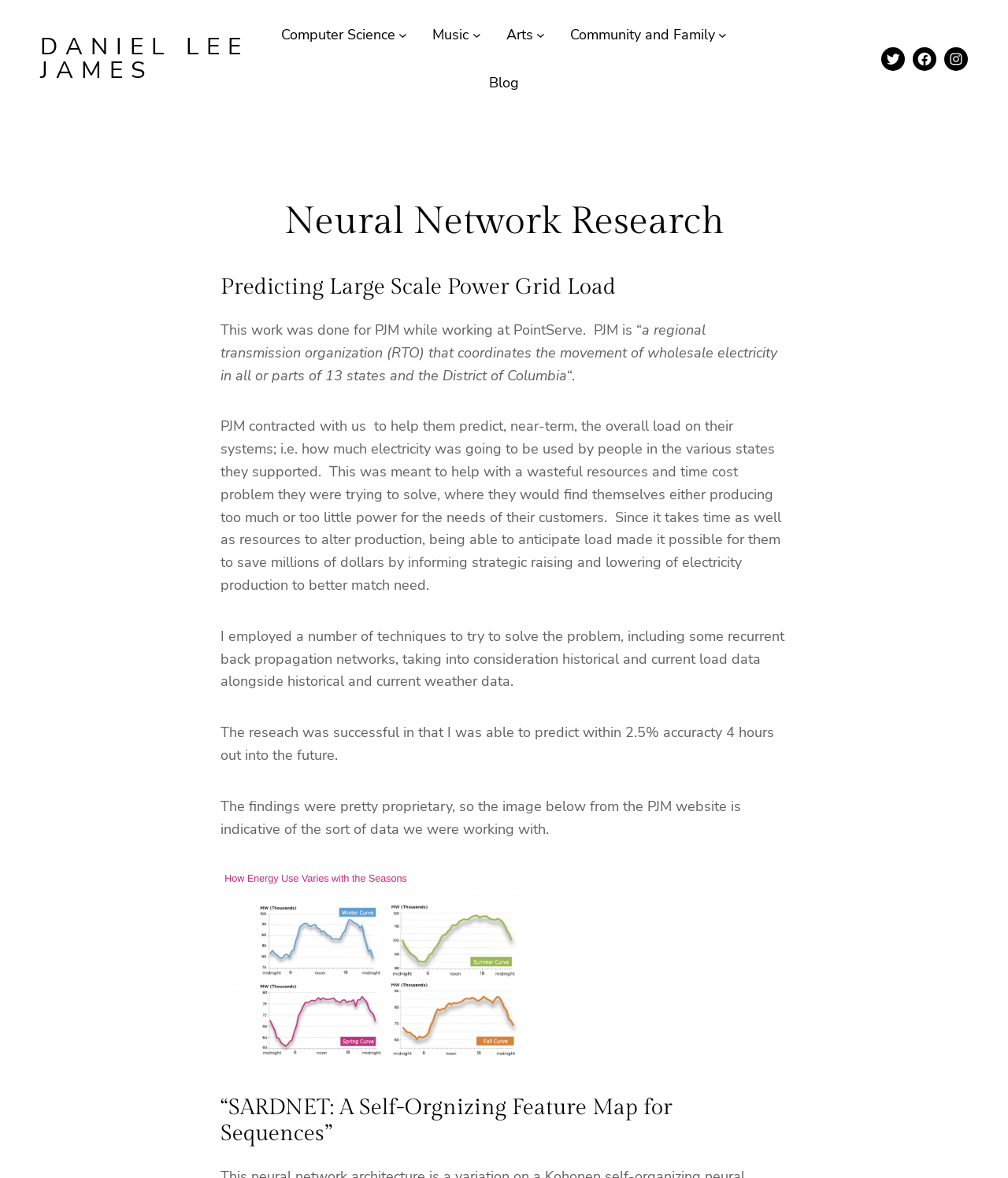Use a single word or phrase to respond to the question:
What is the name of the researcher?

Daniel Lee James